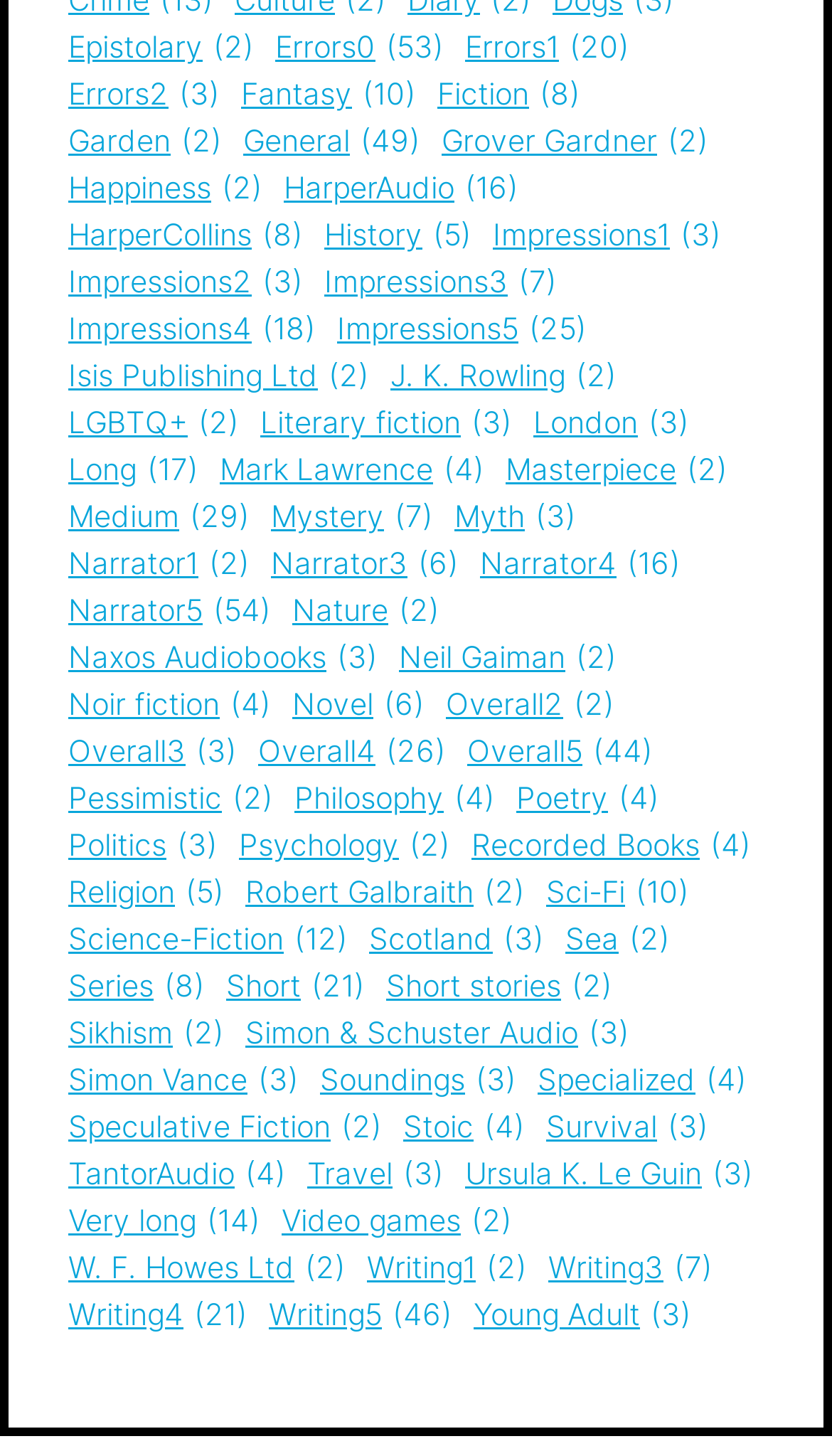What is the category with the fewest items?
Answer the question with a single word or phrase by looking at the picture.

Multiple